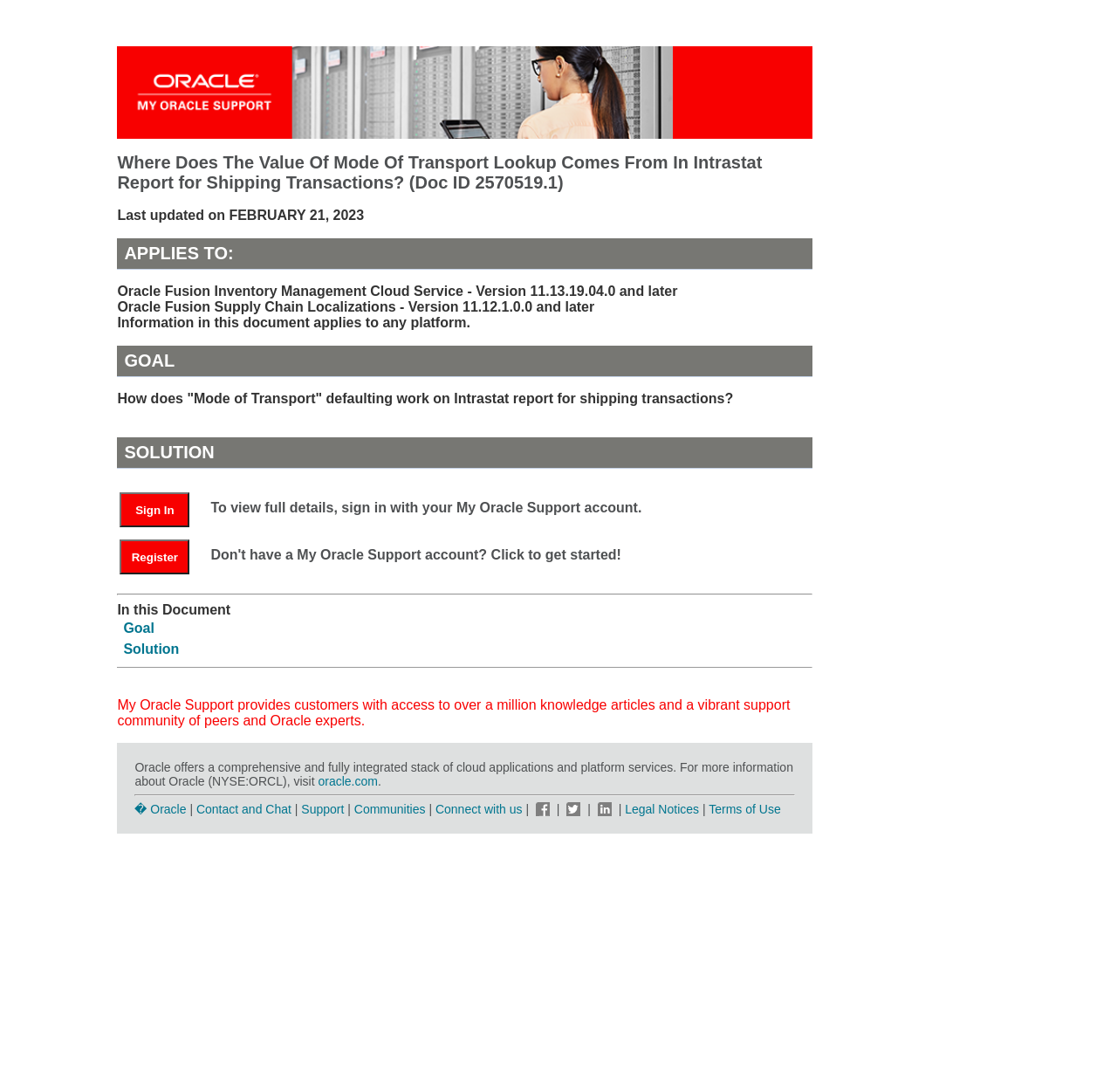Identify the bounding box coordinates of the element to click to follow this instruction: 'View the goal of this document'. Ensure the coordinates are four float values between 0 and 1, provided as [left, top, right, bottom].

[0.11, 0.568, 0.138, 0.582]